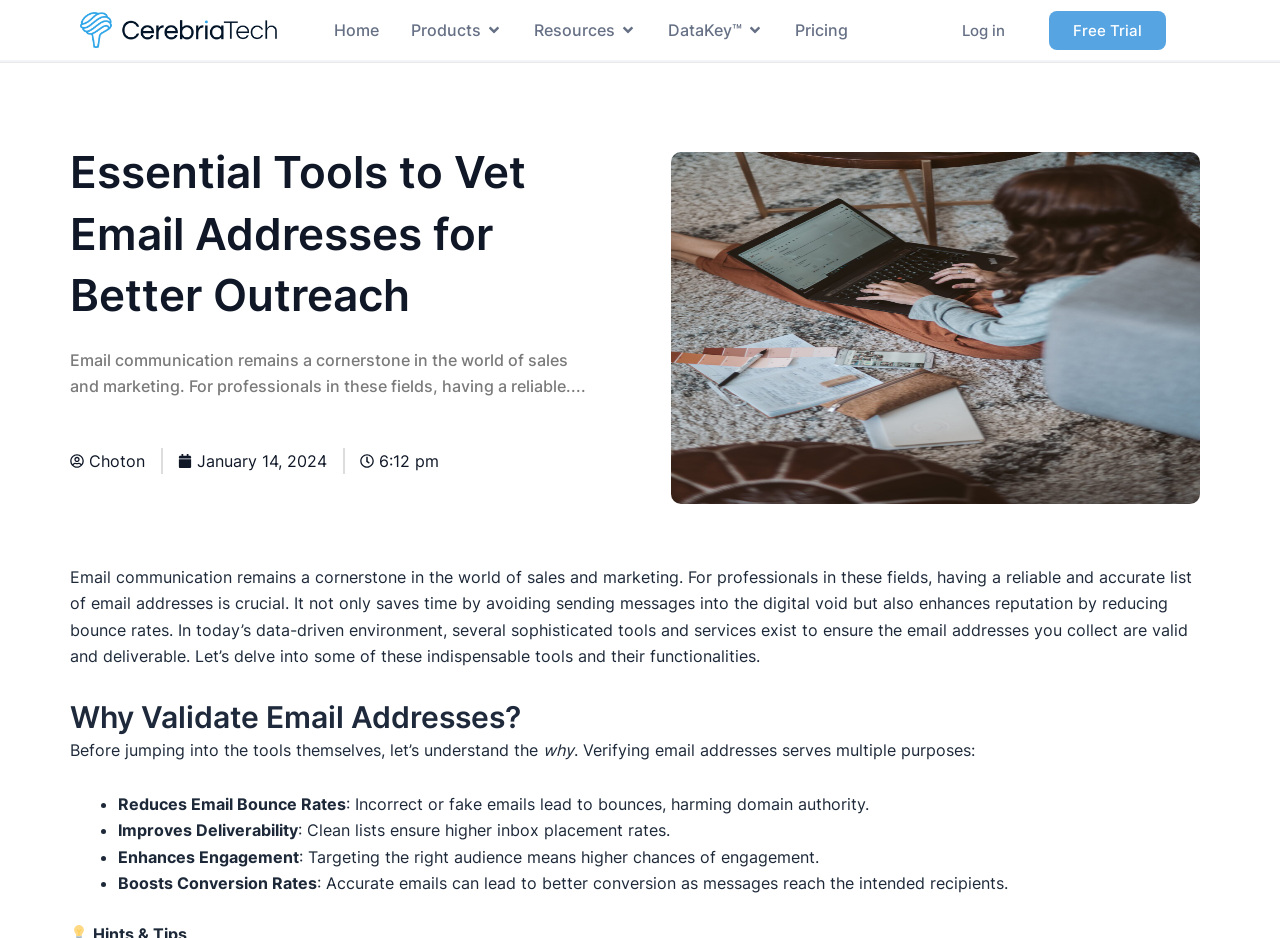Locate the bounding box coordinates of the segment that needs to be clicked to meet this instruction: "Expand the Products menu".

[0.379, 0.019, 0.392, 0.045]